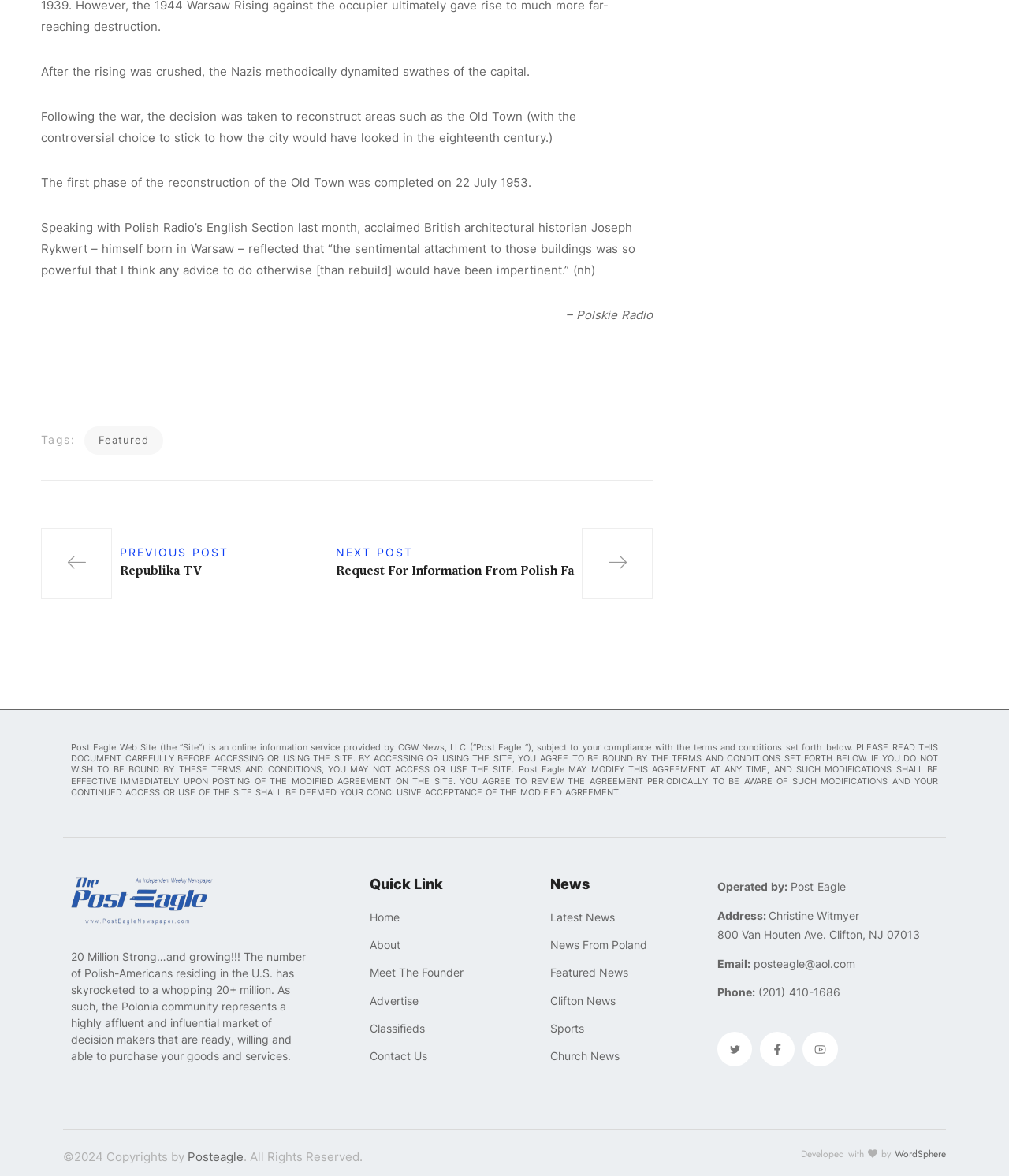Provide the bounding box coordinates for the area that should be clicked to complete the instruction: "Contact us".

[0.366, 0.889, 0.53, 0.906]